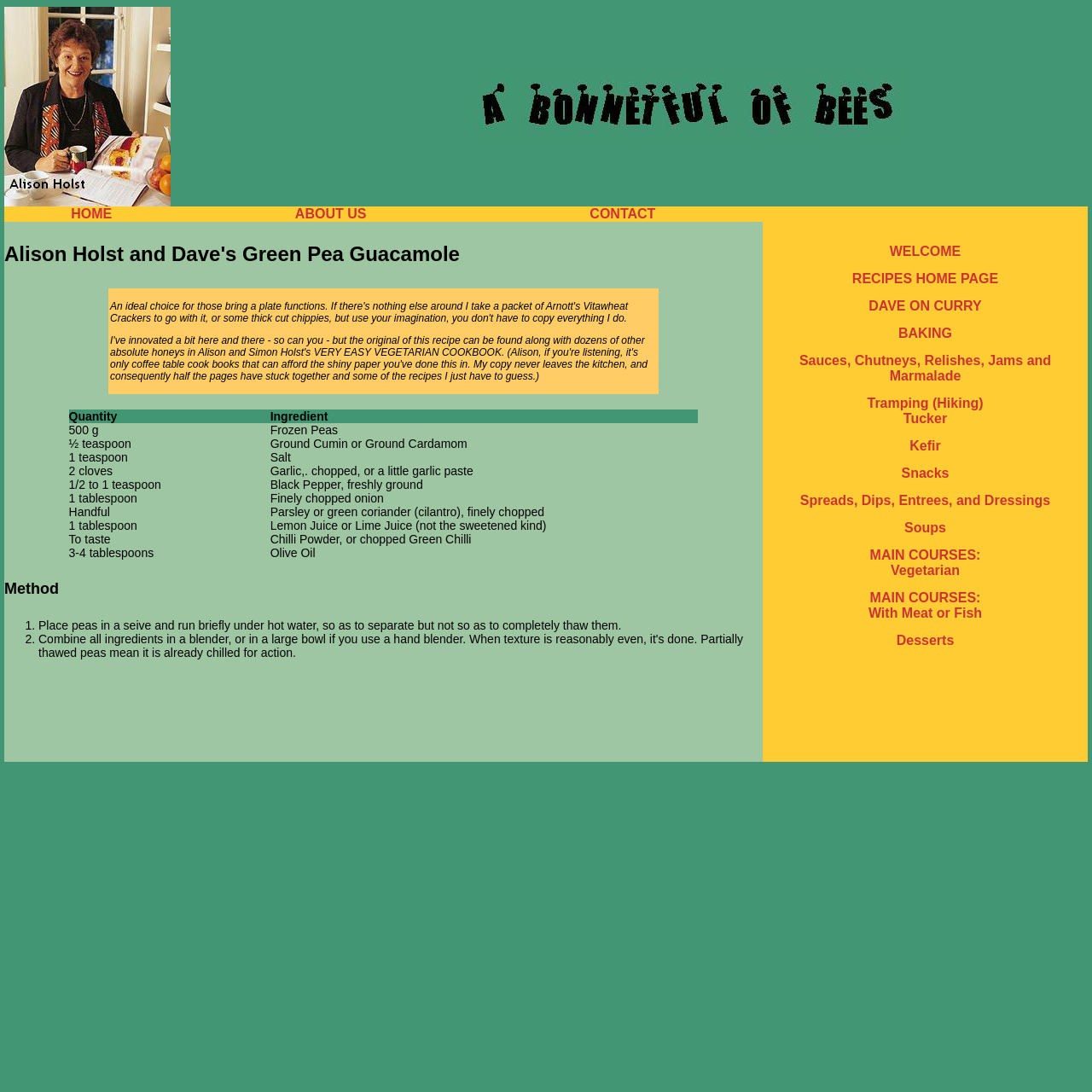Find the bounding box coordinates for the area that must be clicked to perform this action: "Read the Dasara Movie Review".

None